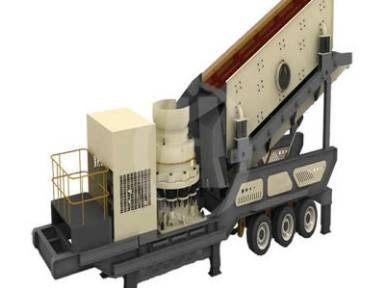Please provide a comprehensive answer to the question based on the screenshot: What is the benefit of the machine's design?

The machine's robust design ensures it can handle the demands of continuous operation, offering versatility in processing various materials, making it a key asset in modern excavation and material handling operations.